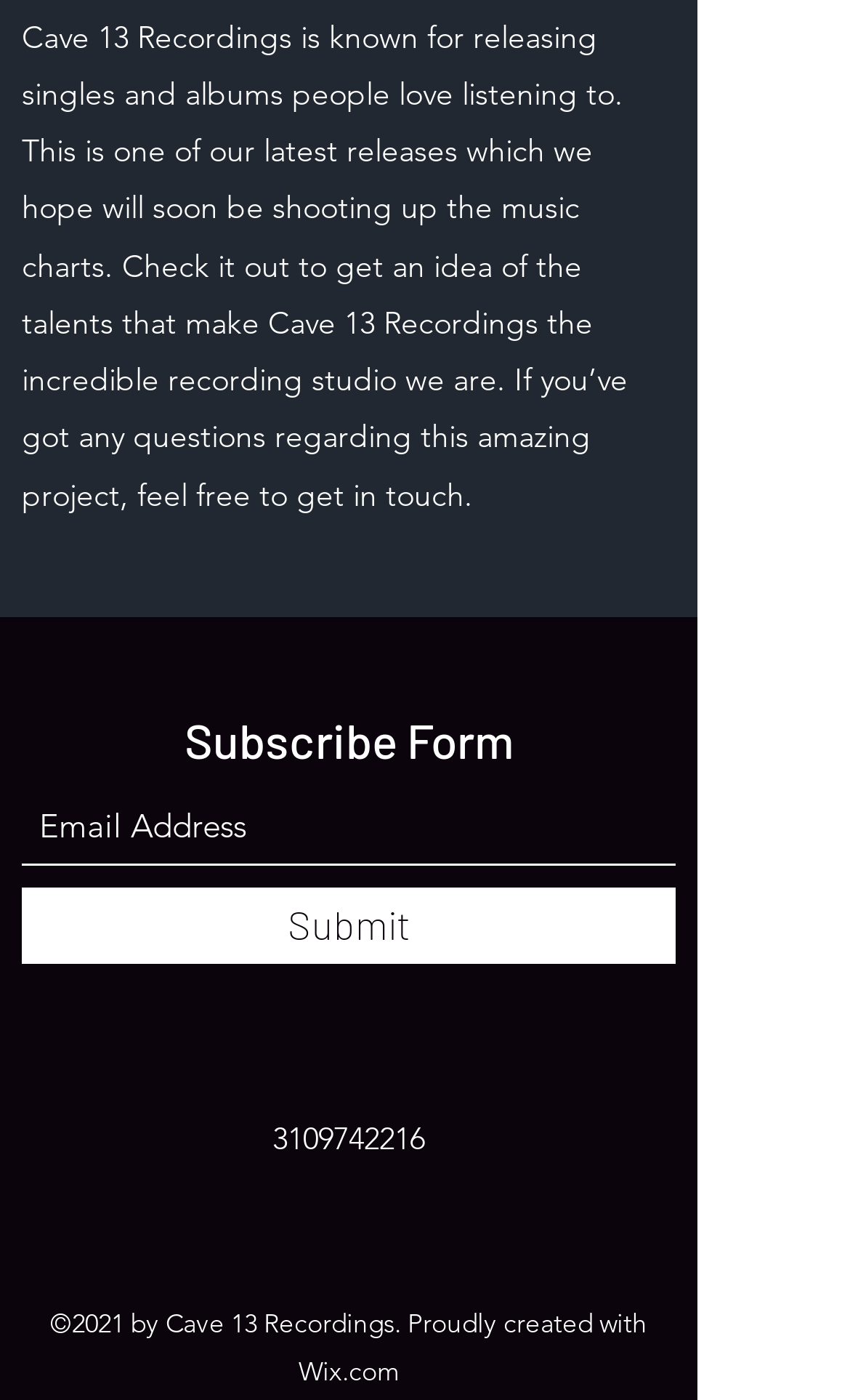What is the copyright year of the webpage?
Please give a detailed and thorough answer to the question, covering all relevant points.

The StaticText element at the bottom of the webpage contains the copyright information, which includes the year 2021.